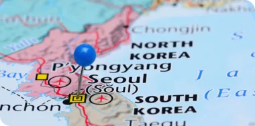What country is located to the north of Seoul?
We need a detailed and exhaustive answer to the question. Please elaborate.

The map shows North Korea to the north of Seoul, highlighting the geographical proximity of the two countries.